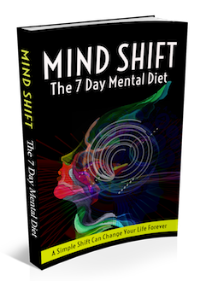How many days does the mental diet last?
Look at the image and construct a detailed response to the question.

The book is designed for those seeking personal development, emphasizing a structured, 7-day approach to mental wellness, as indicated by the accompanying text on the cover.